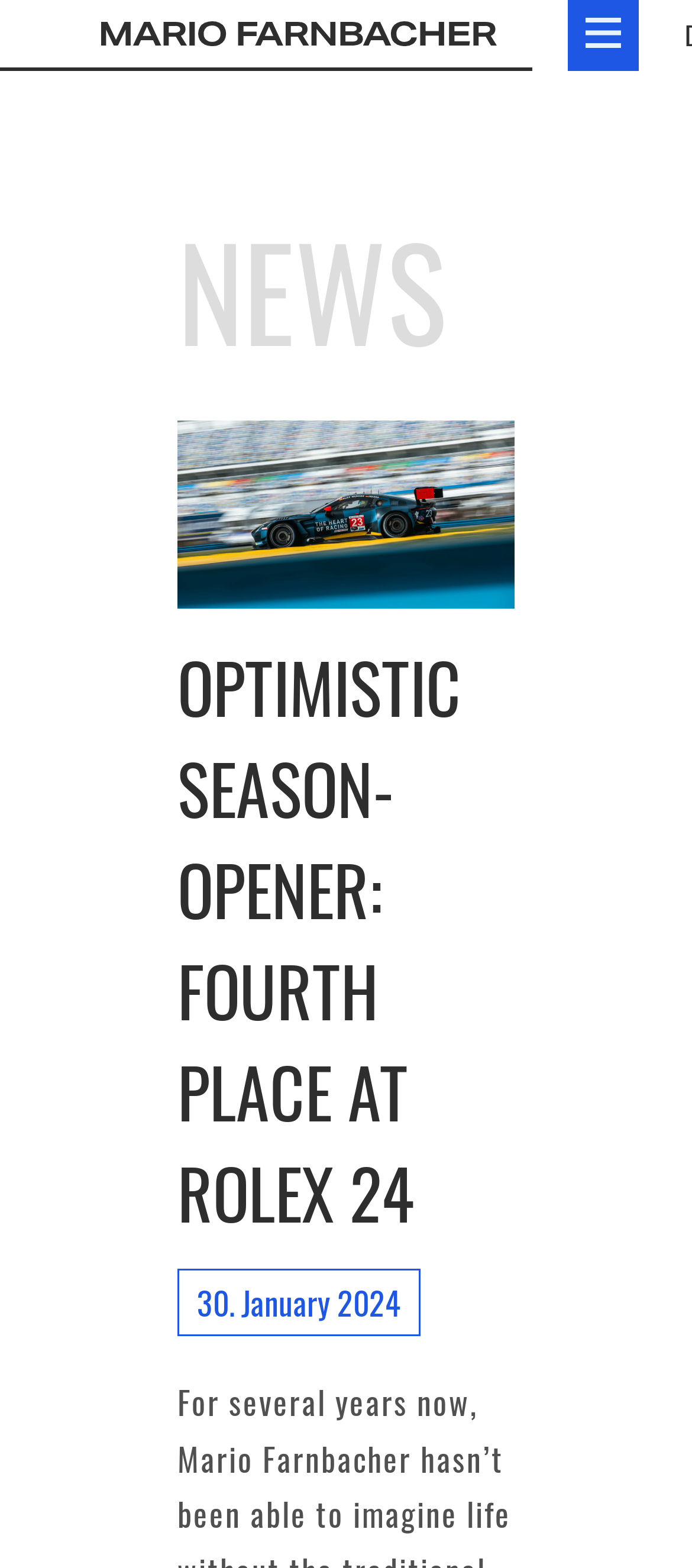Provide the bounding box coordinates, formatted as (top-left x, top-left y, bottom-right x, bottom-right y), with all values being floating point numbers between 0 and 1. Identify the bounding box of the UI element that matches the description: alt="Mario Farnbacher Brand"

[0.146, 0.006, 0.718, 0.035]